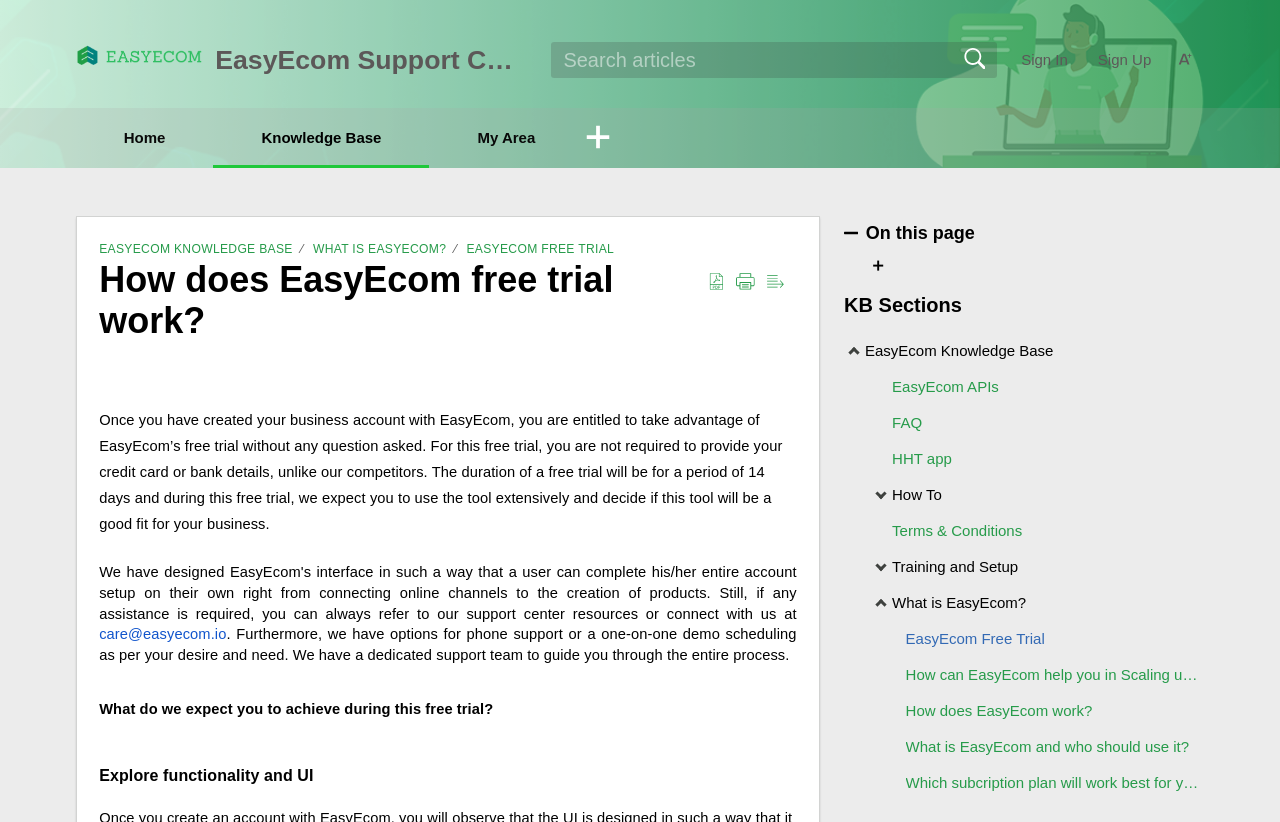Give a one-word or phrase response to the following question: What is the purpose of EasyEcom's free trial?

To try the tool without credit card details